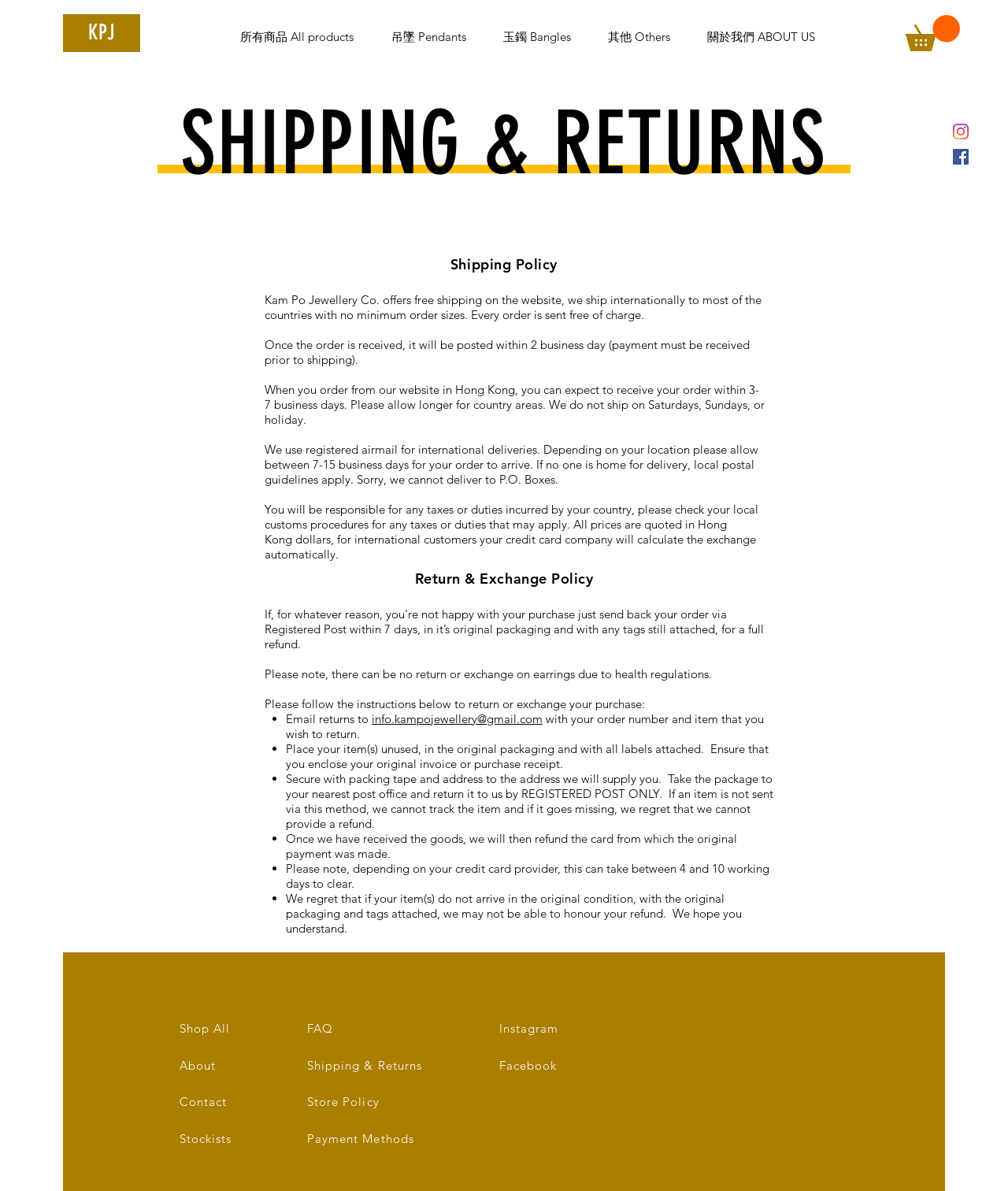Can earrings be returned or exchanged?
Please provide a comprehensive answer based on the information in the image.

According to the return and exchange policy, there can be no return or exchange on earrings due to health regulations.